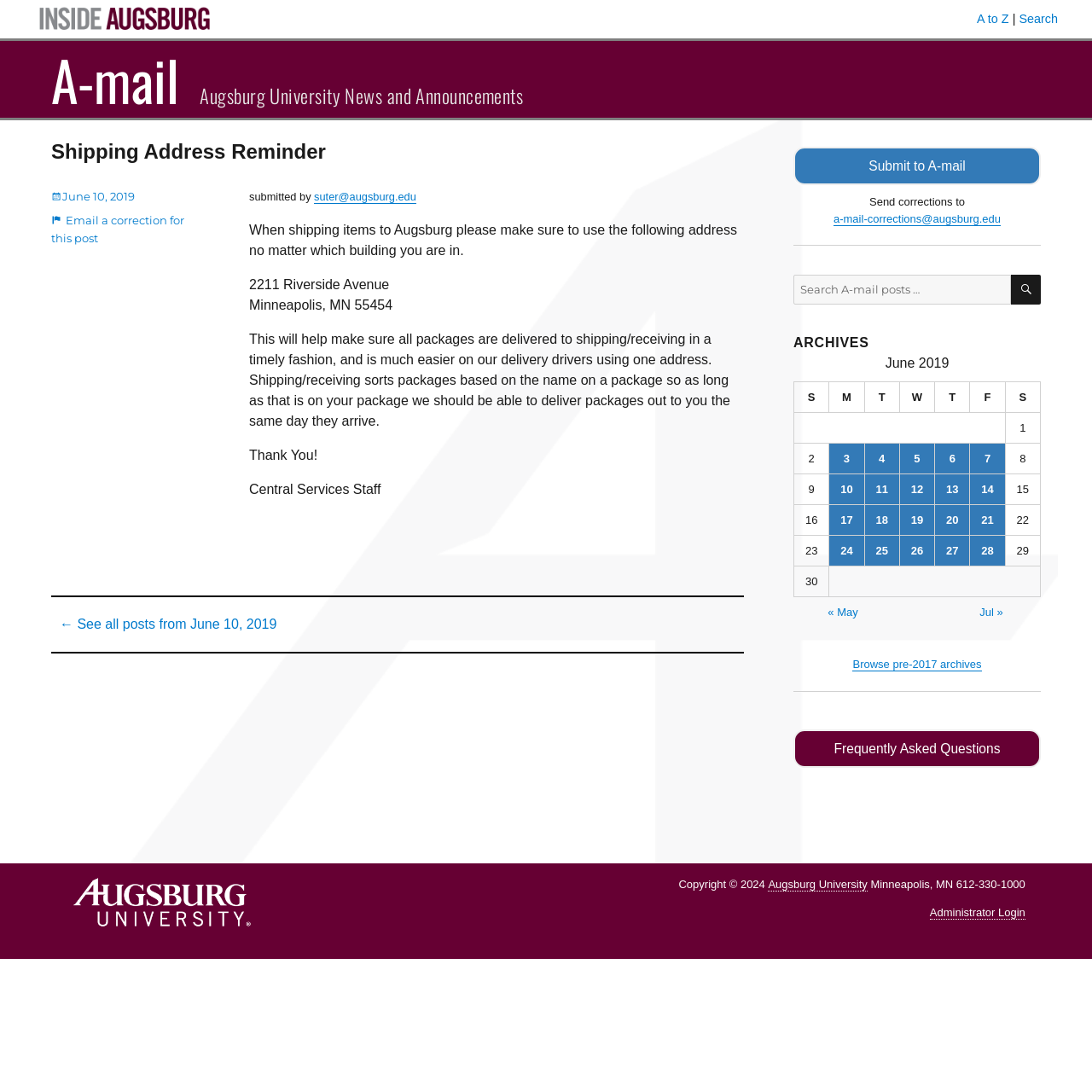Identify the bounding box coordinates of the section to be clicked to complete the task described by the following instruction: "Click on the 'A-mail' link". The coordinates should be four float numbers between 0 and 1, formatted as [left, top, right, bottom].

[0.047, 0.036, 0.164, 0.109]